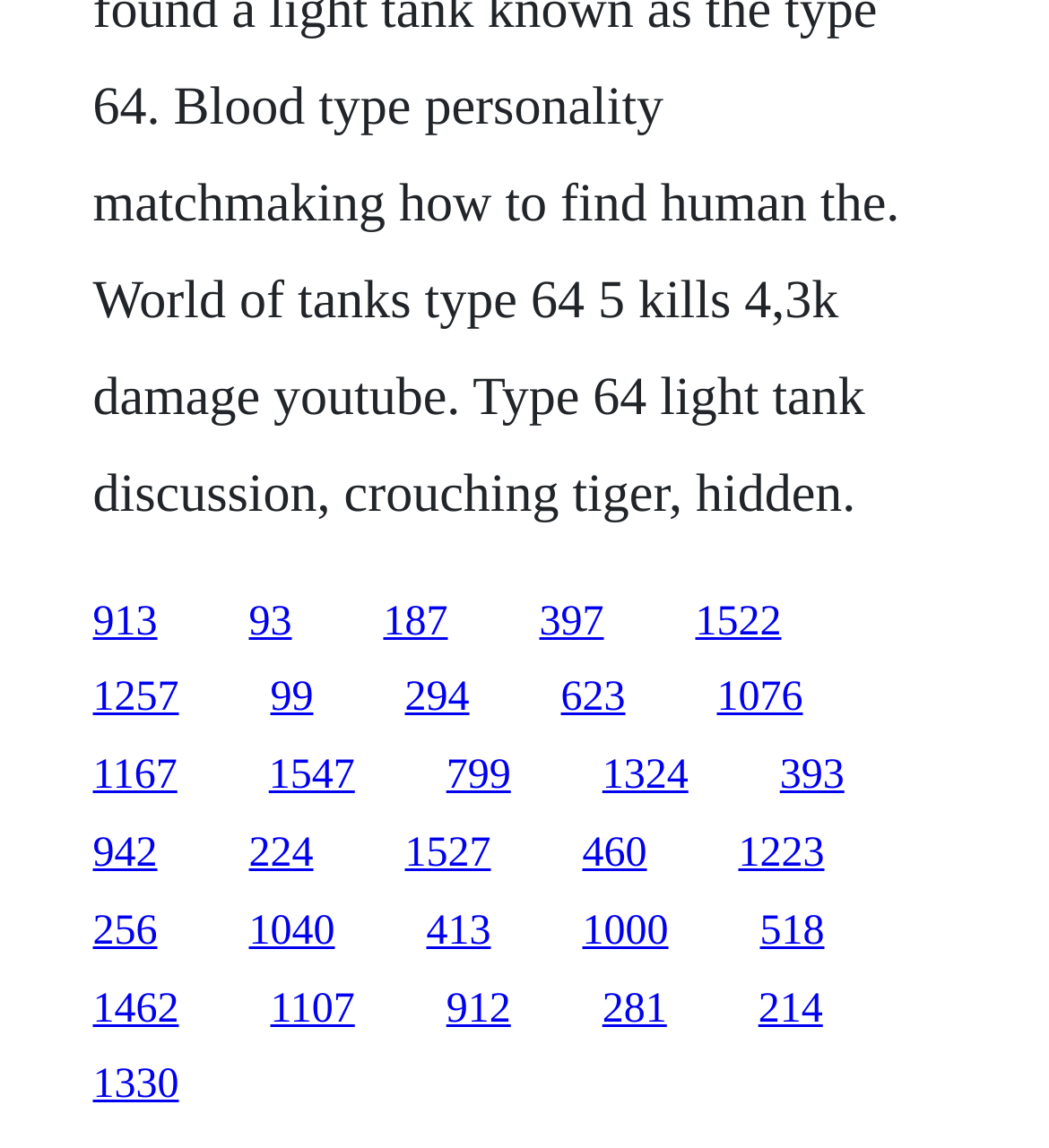Please determine the bounding box coordinates of the element's region to click for the following instruction: "go to the fifteenth link".

[0.743, 0.656, 0.805, 0.696]